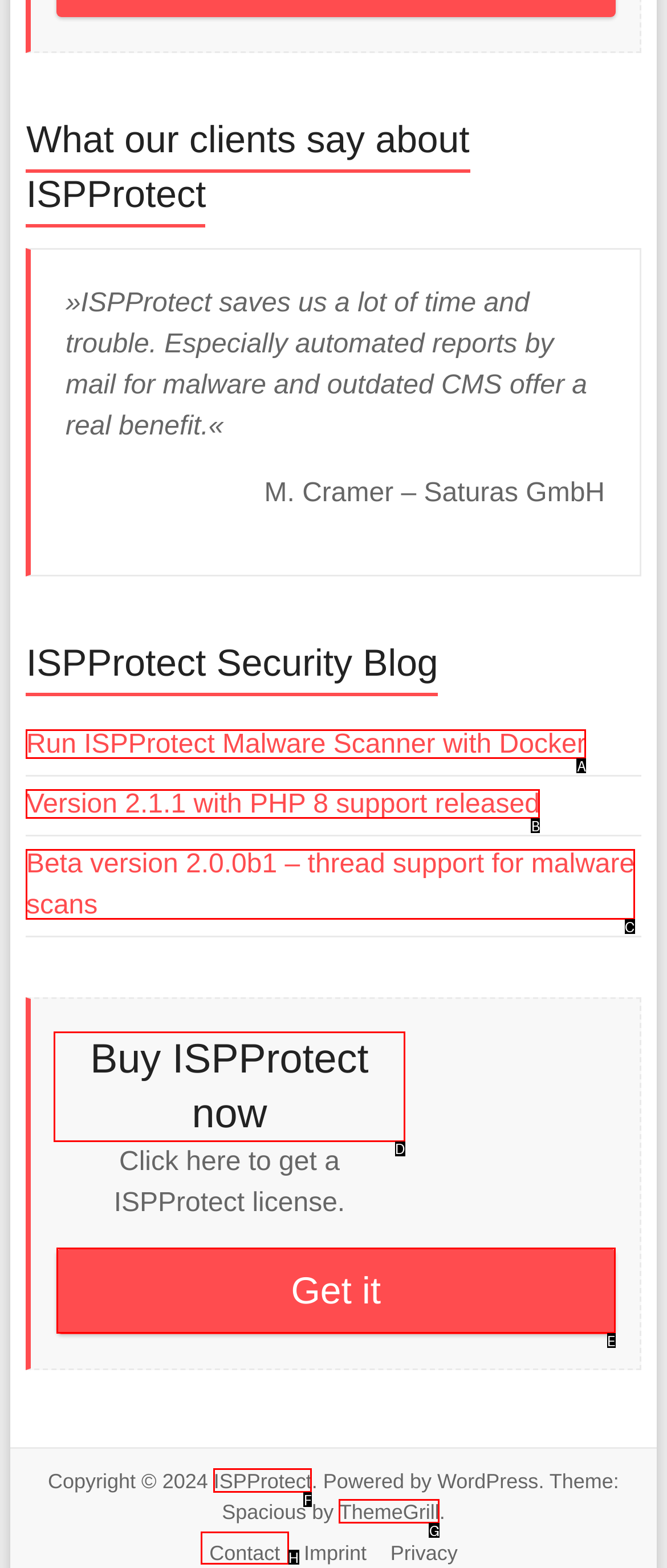Tell me which one HTML element I should click to complete the following instruction: Buy ISPProtect now
Answer with the option's letter from the given choices directly.

D